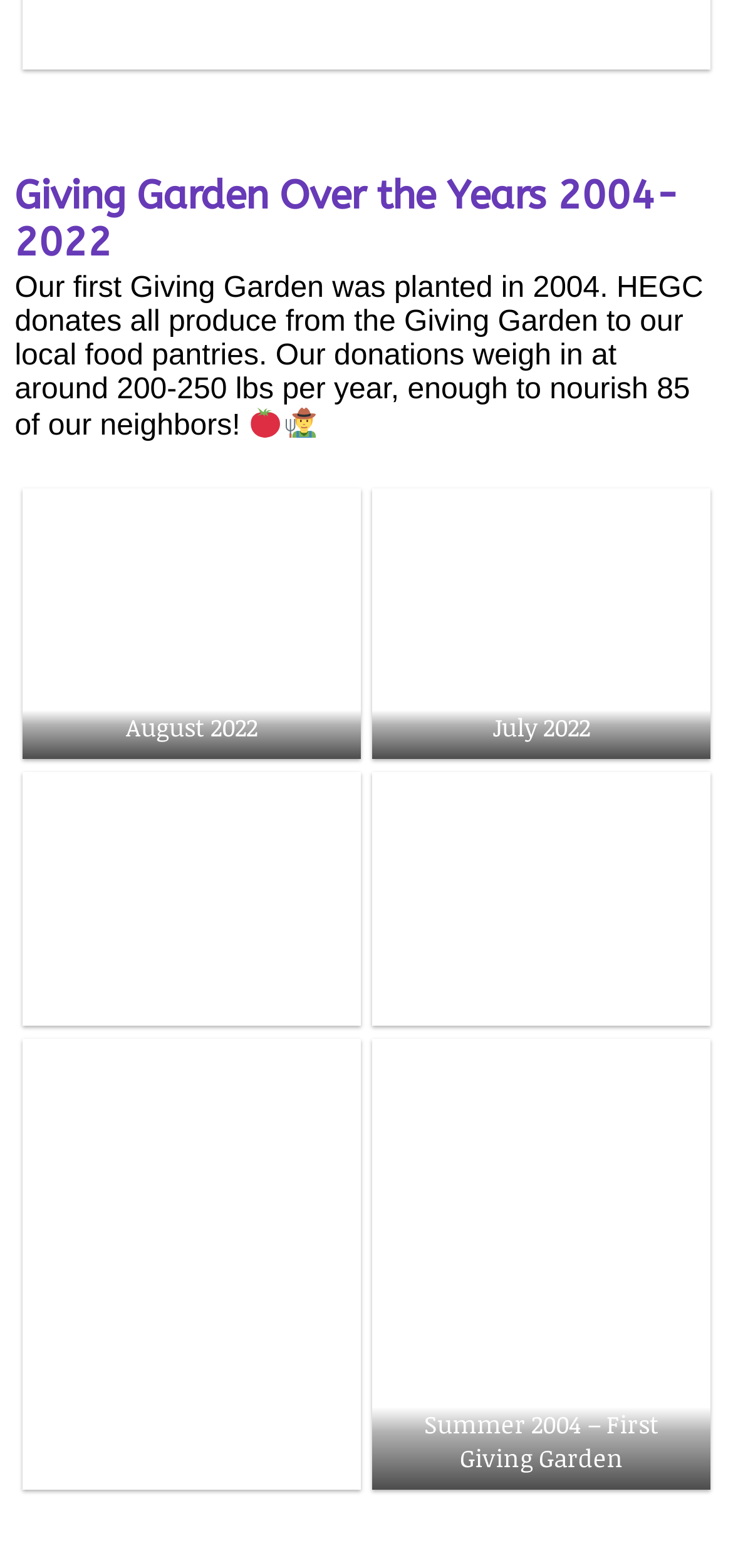What is the number of neighbors nourished per year?
Could you please answer the question thoroughly and with as much detail as possible?

The answer can be found in the StaticText element with the text '...enough to nourish 85 of our neighbors!' which is a part of the webpage's content.